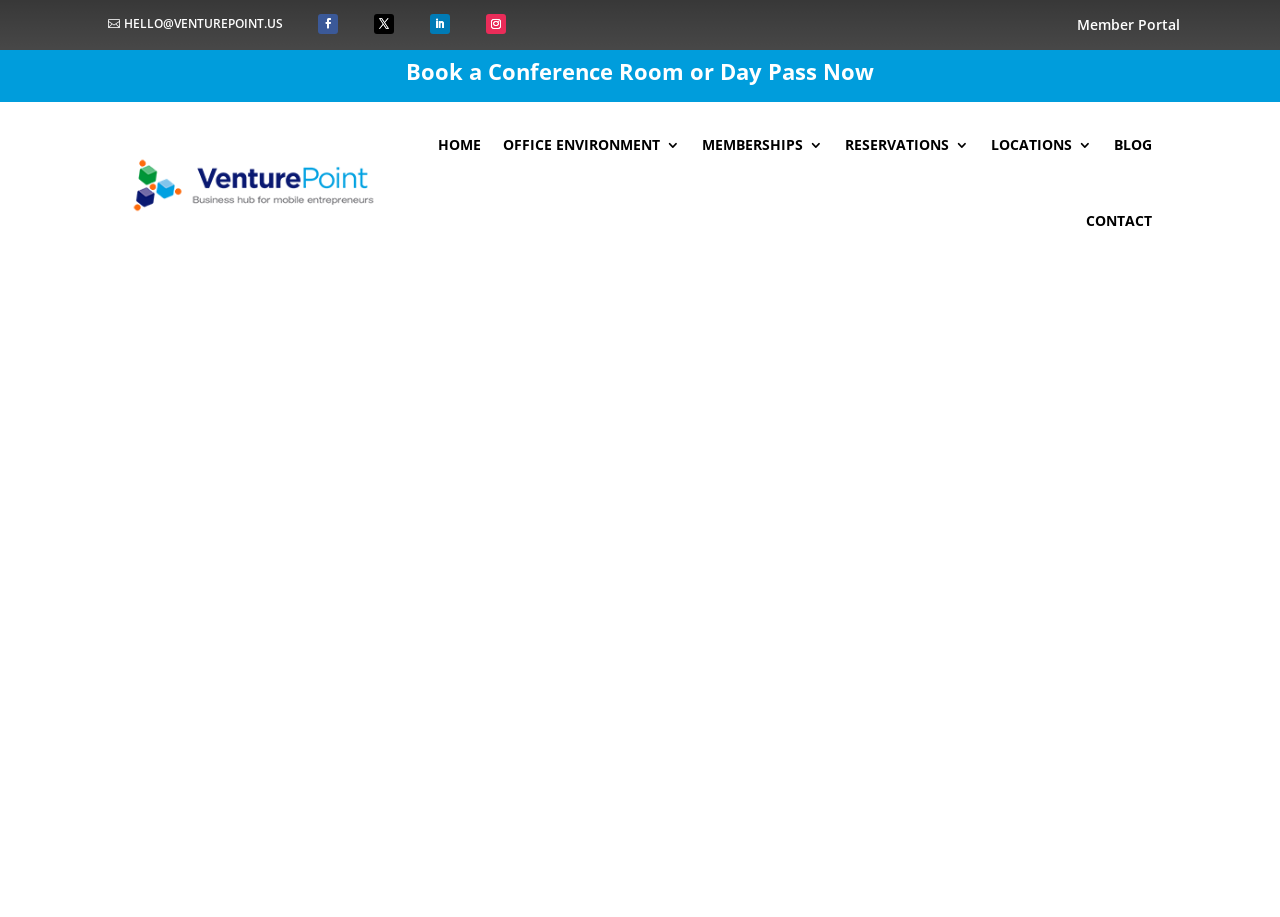What is the policy mentioned alongside 'Guest Policy' and 'House Rules'?
Based on the screenshot, answer the question with a single word or phrase.

Privacy Policy